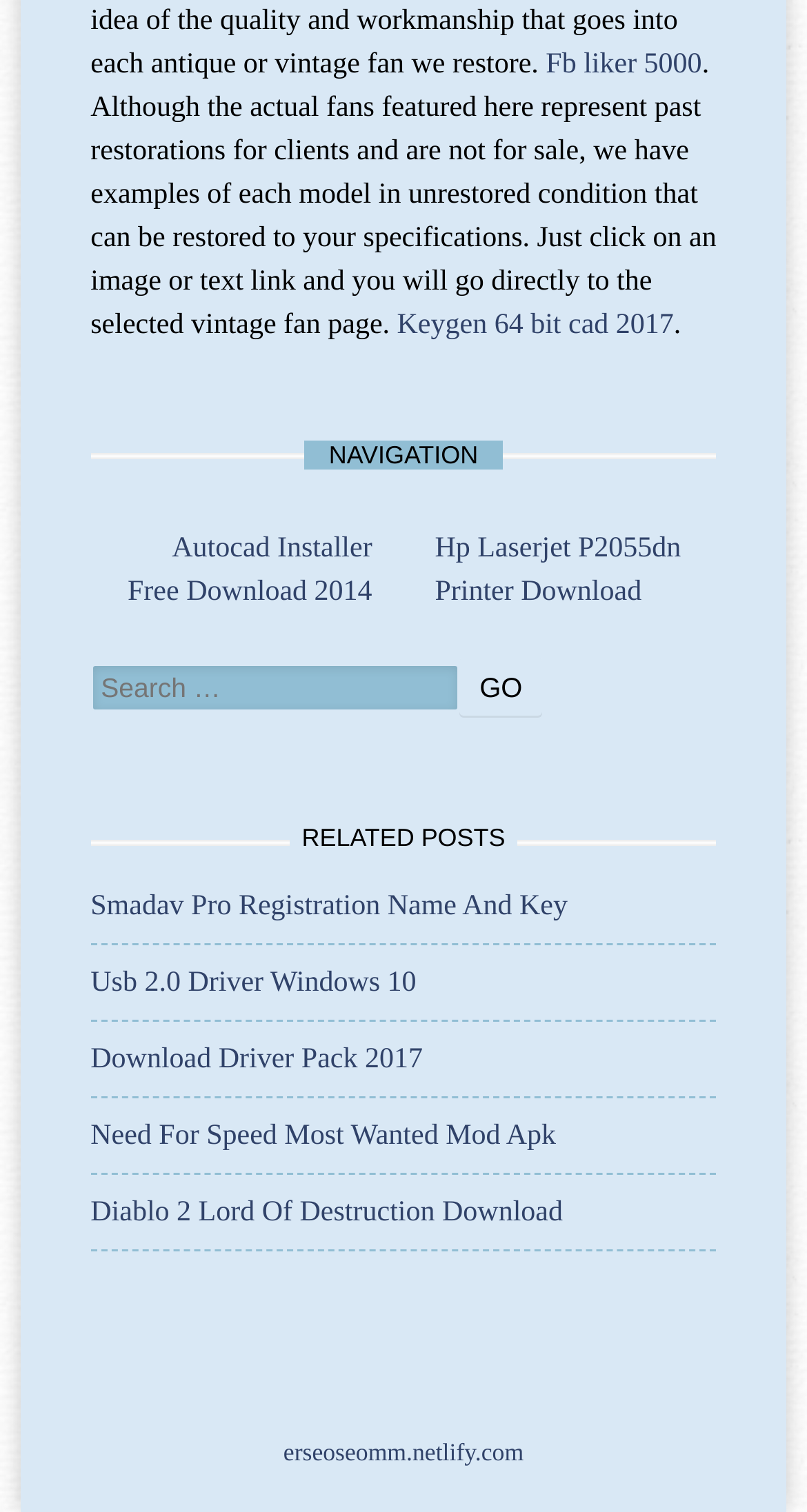Provide the bounding box coordinates of the HTML element described by the text: "Treatment Options for Cervical Ectropion".

None